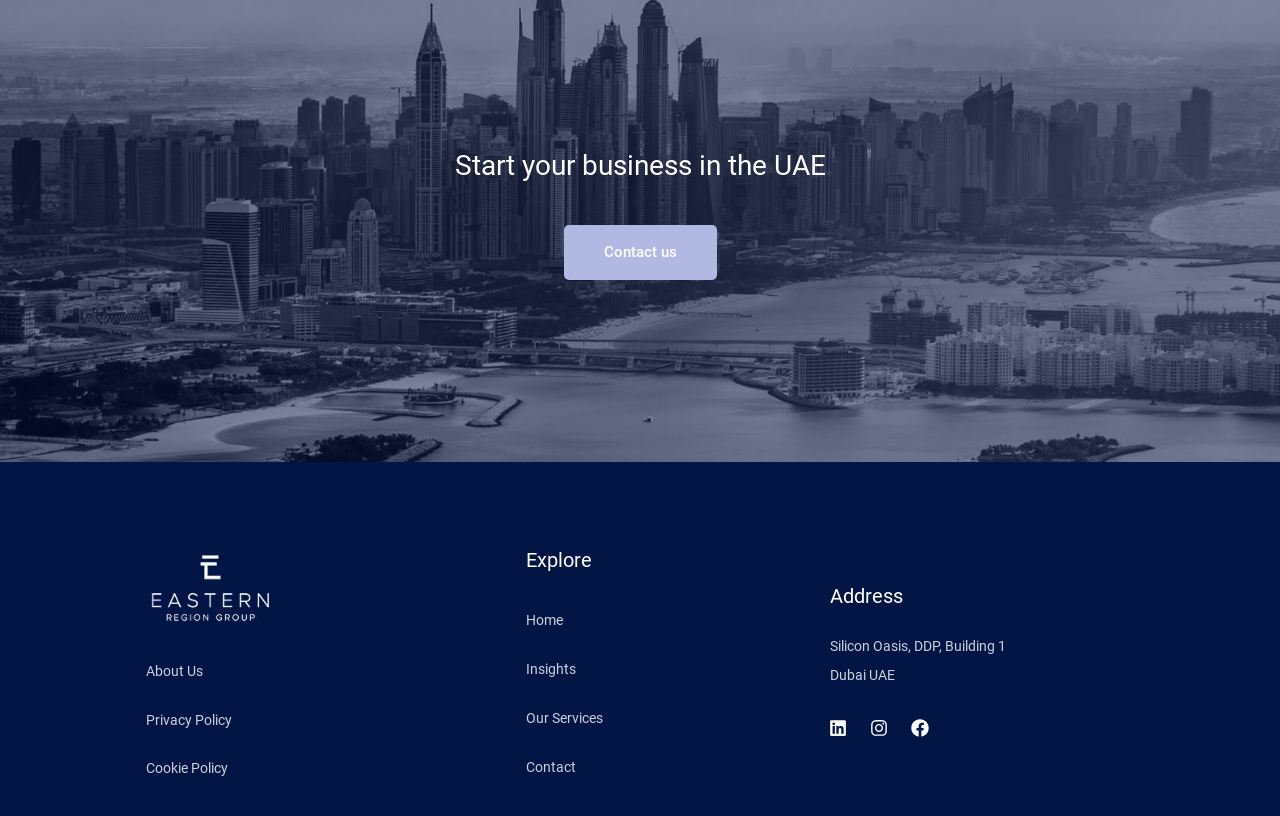Locate the bounding box coordinates of the element I should click to achieve the following instruction: "Follow on 'Linkedin'".

[0.641, 0.869, 0.669, 0.914]